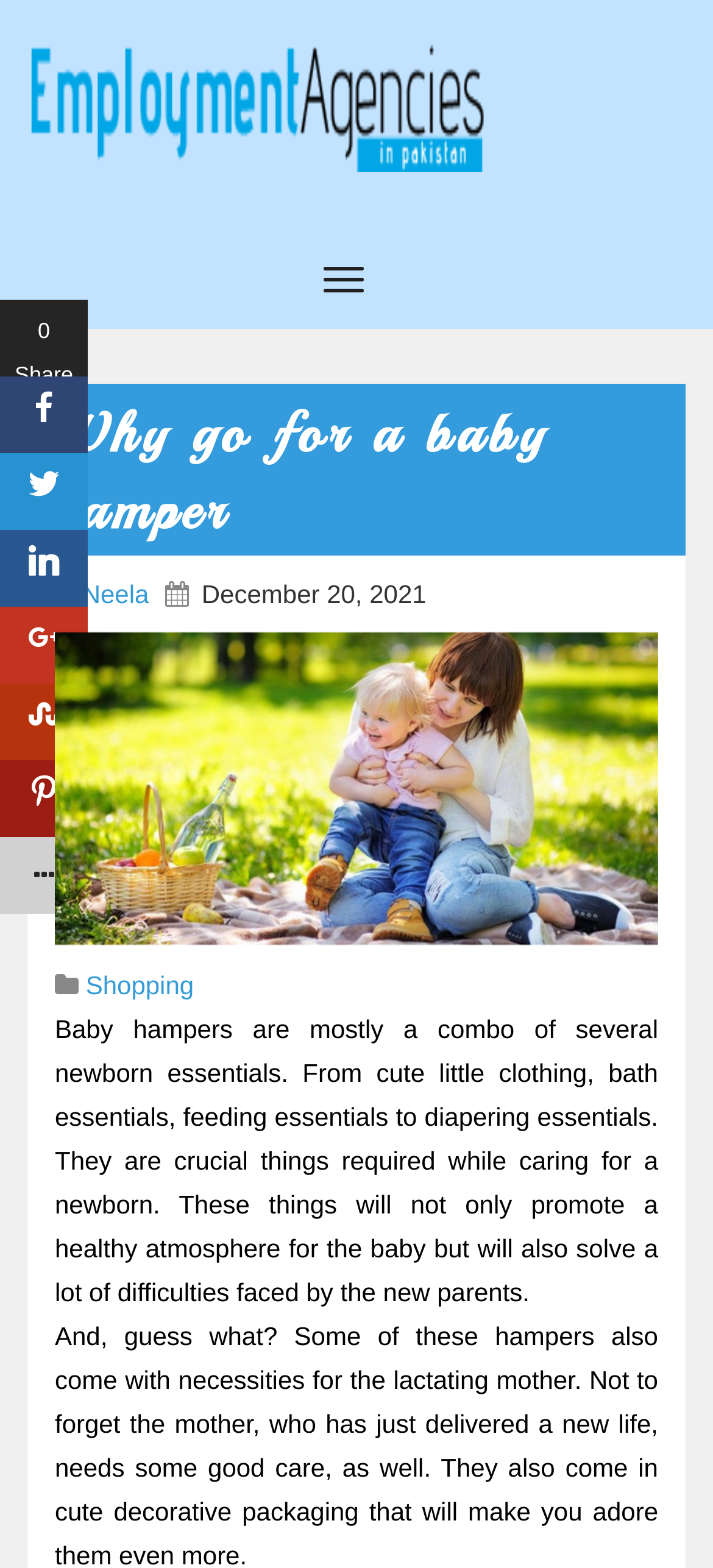Describe every aspect of the webpage in a detailed manner.

The webpage appears to be an article or blog post about baby hampers, with a focus on their importance for newborn care. At the top of the page, there is a link to "Employment agencies in pakistan" accompanied by a small image, which seems out of place considering the content of the page.

Below this, there is a button with no text, followed by a heading that reads "Why go for a baby hamper". This heading is accompanied by a link to "Neela", a date "December 20, 2021", and an image of a newborn hamper in Singapore. 

To the right of the image, there are three links: "Shopping", and two others with icons instead of text. Below these links, there is a paragraph of text that explains what baby hampers are and their importance for newborn care. The text describes the various essentials that are typically included in a baby hamper, such as clothing, bath essentials, and feeding essentials.

On the left side of the page, there is a column of links with icons, including "Shares" and several social media icons. These links are stacked vertically, with the "Shares" text at the top.